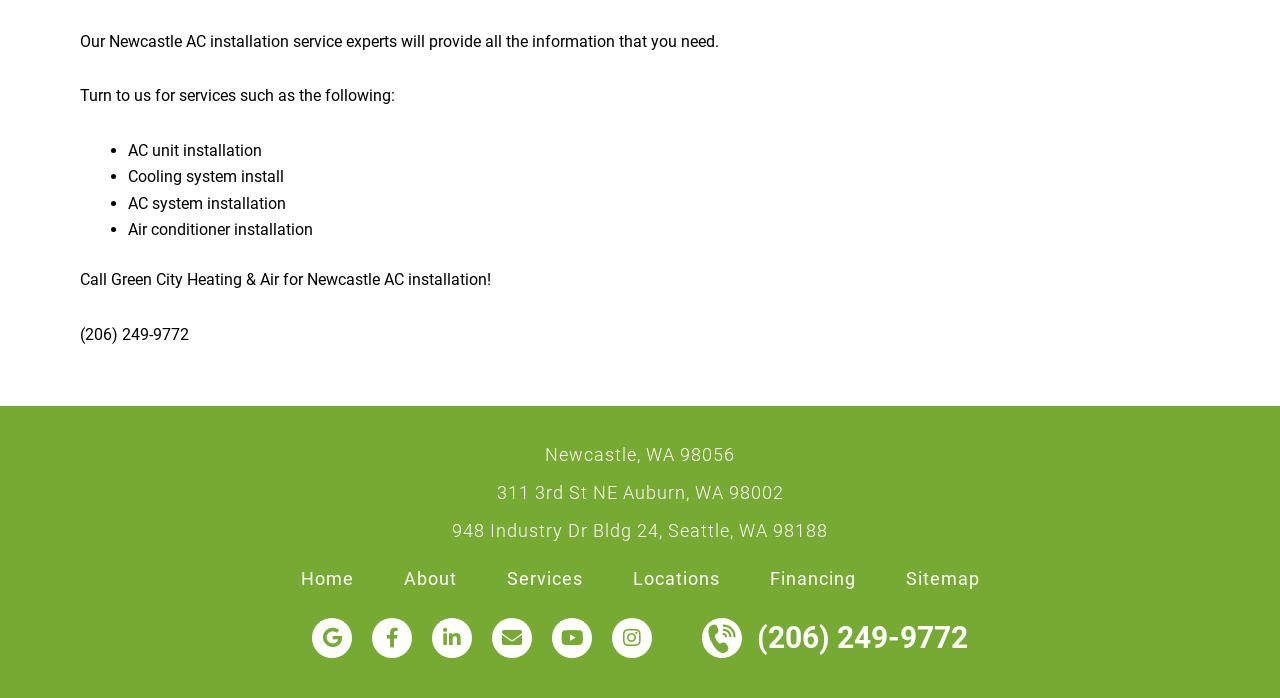Please find the bounding box coordinates of the element that must be clicked to perform the given instruction: "Visit the 'Home' page". The coordinates should be four float numbers from 0 to 1, i.e., [left, top, right, bottom].

[0.215, 0.802, 0.296, 0.857]